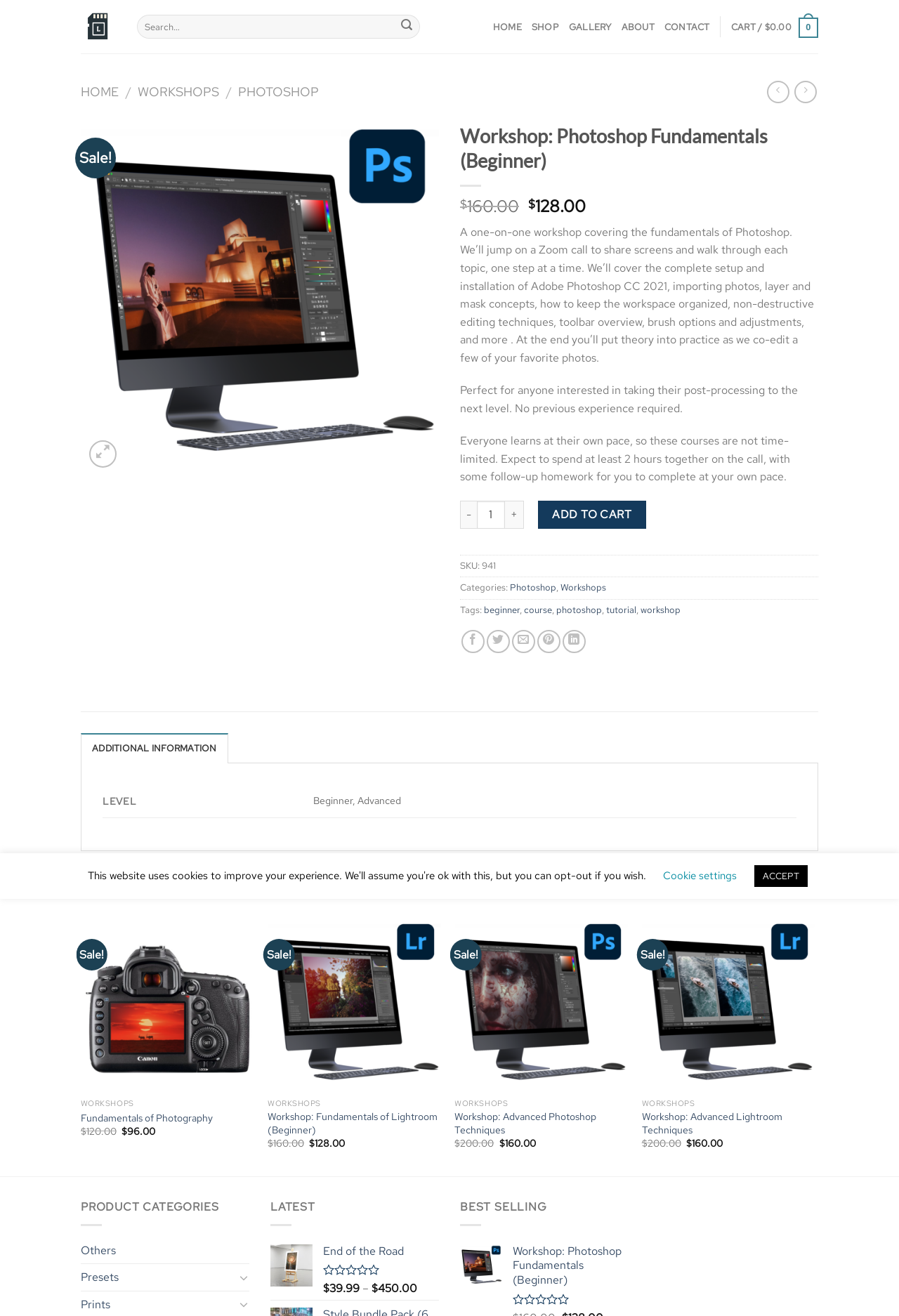Pinpoint the bounding box coordinates of the clickable element to carry out the following instruction: "Go to the HOME page."

[0.548, 0.0, 0.58, 0.04]